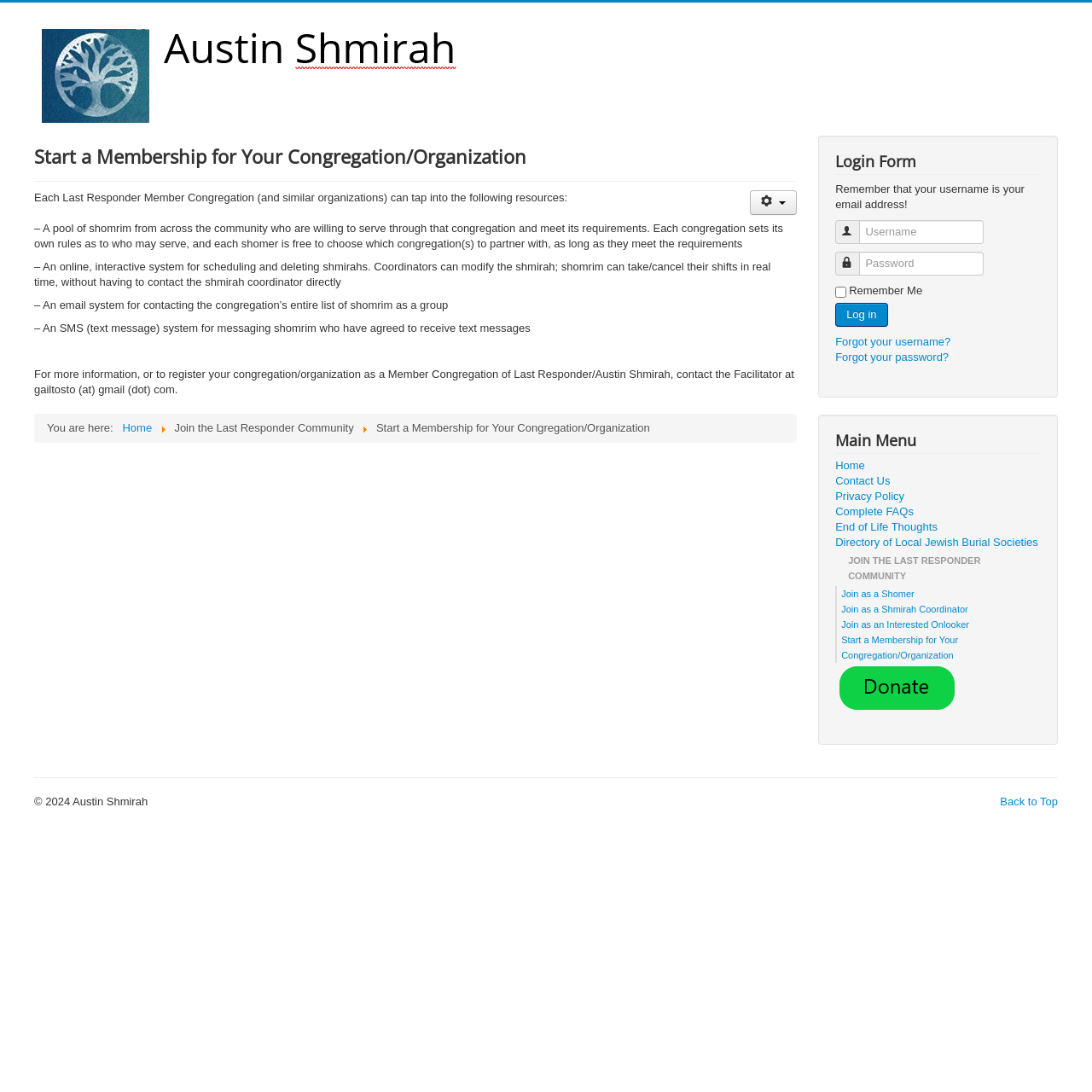Find the bounding box coordinates of the clickable area that will achieve the following instruction: "Enter username".

[0.787, 0.202, 0.901, 0.223]